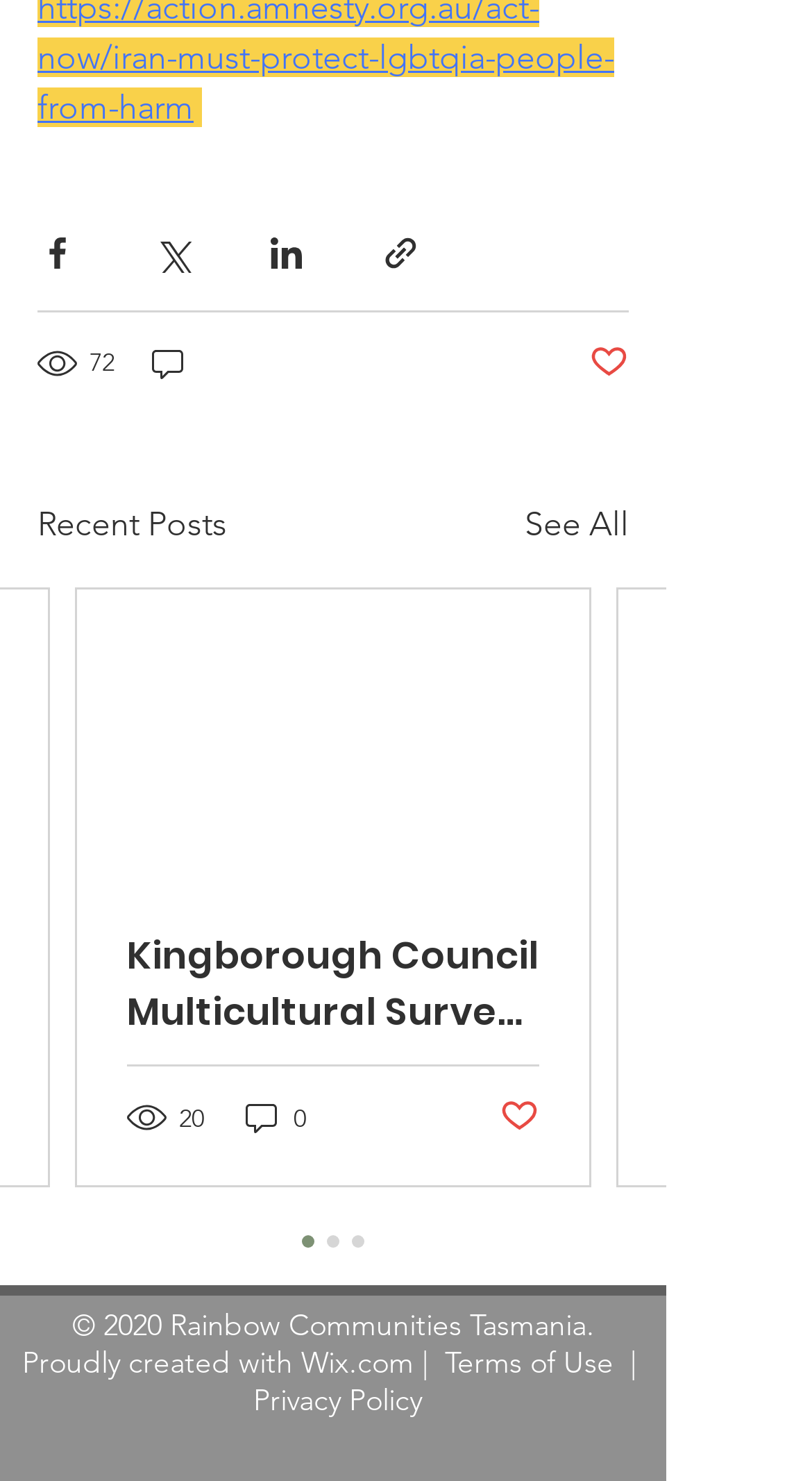Pinpoint the bounding box coordinates of the element you need to click to execute the following instruction: "Share via Facebook". The bounding box should be represented by four float numbers between 0 and 1, in the format [left, top, right, bottom].

[0.046, 0.157, 0.095, 0.184]